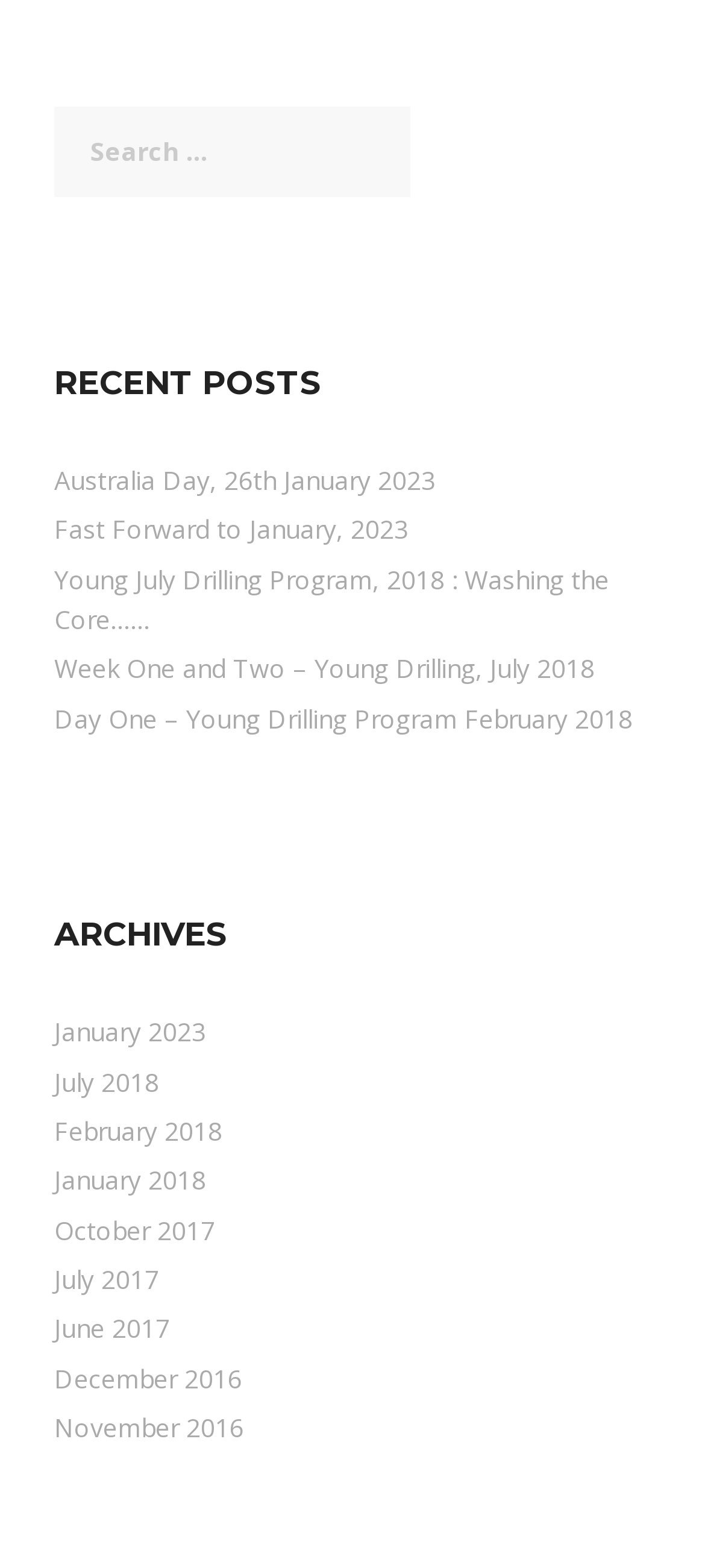Identify and provide the bounding box coordinates of the UI element described: "Australia Day, 26th January 2023". The coordinates should be formatted as [left, top, right, bottom], with each number being a float between 0 and 1.

[0.077, 0.295, 0.618, 0.317]